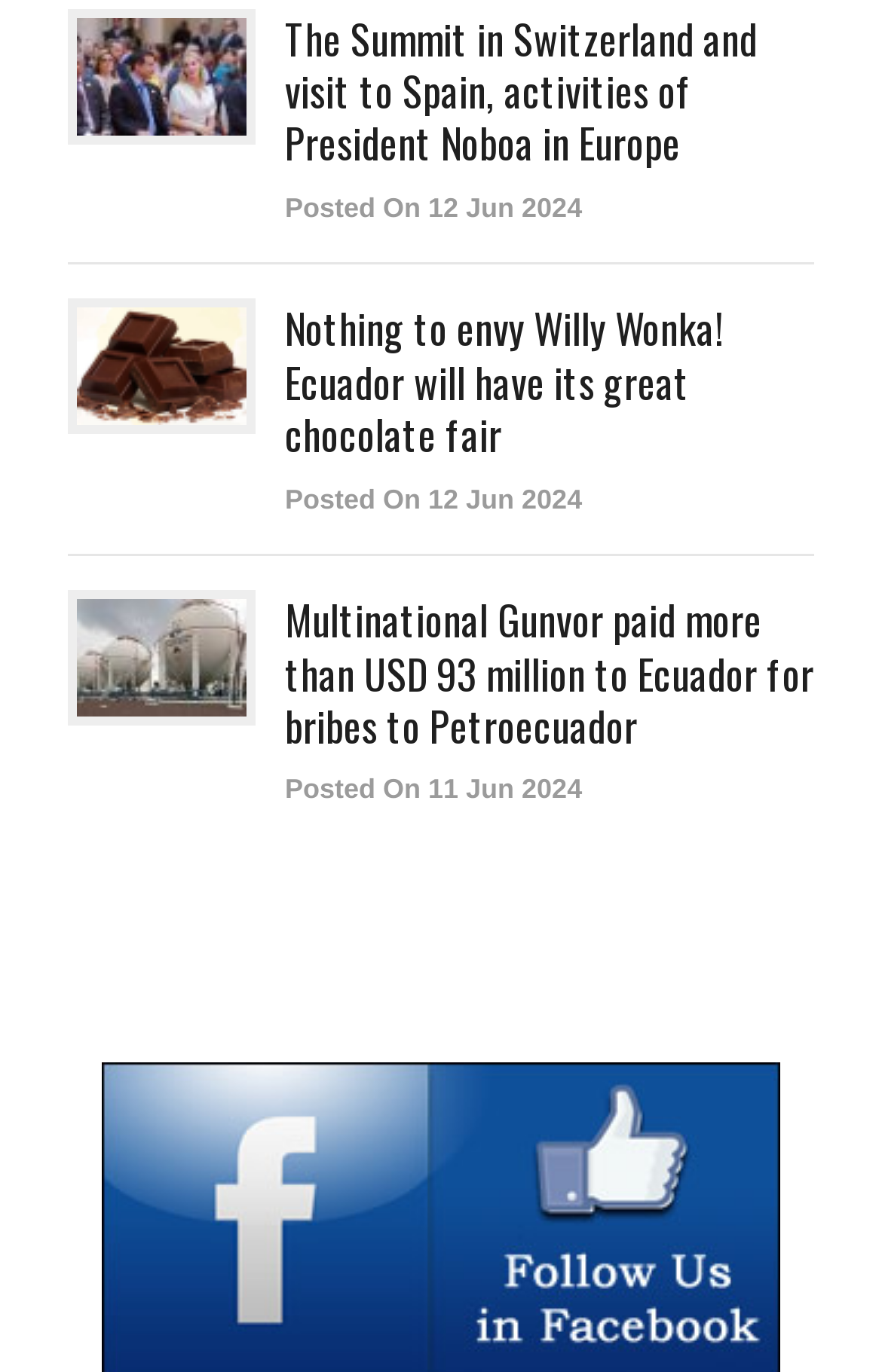Using the webpage screenshot, locate the HTML element that fits the following description and provide its bounding box: "alt="ecuador-times-ecuador-news-multinational-gunvor-paid-more-than-usd-93-million-to-ecuador-for-bribes-to-petroecuador"".

[0.087, 0.437, 0.279, 0.522]